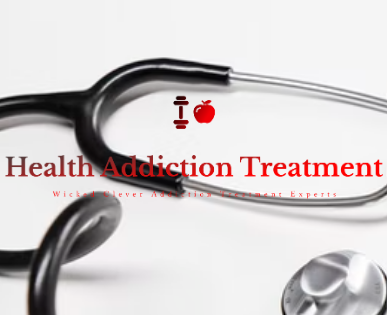Give a thorough description of the image, including any visible elements and their relationships.

The image prominently features a stethoscope, symbolizing the medical and health-related aspects of addiction treatment. Overlaying the image is the text "Health Addiction Treatment," which emphasizes the focus on health and addiction recovery. Below this, the tagline "Wicked Clever Addiction Treatment Experts" reinforces the idea of expertise in the field. An icon representing a weight and a fruit adds a visual element that signifies the integration of fitness and nutrition into health treatment practices. The clean and professional aesthetic of the image conveys a sense of trust and care, aligning with the themes of wellness and support in the journey toward recovery.